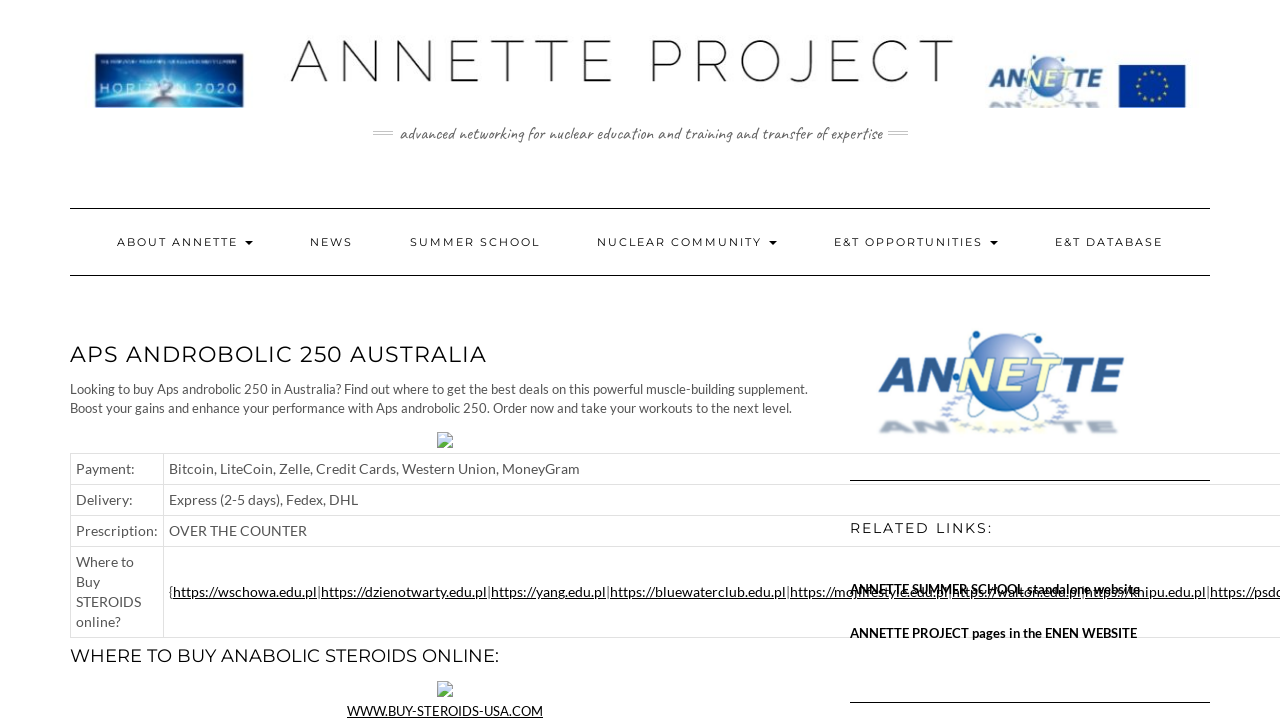Could you please study the image and provide a detailed answer to the question:
What is the topic of the webpage?

The topic of the webpage can be inferred from the title of the webpage, which is 'APS ANDROBOLIC 250 AUSTRALIA'. Additionally, the static text present below the title also mentions 'Aps androbolic 250' and its use as a muscle-building supplement.